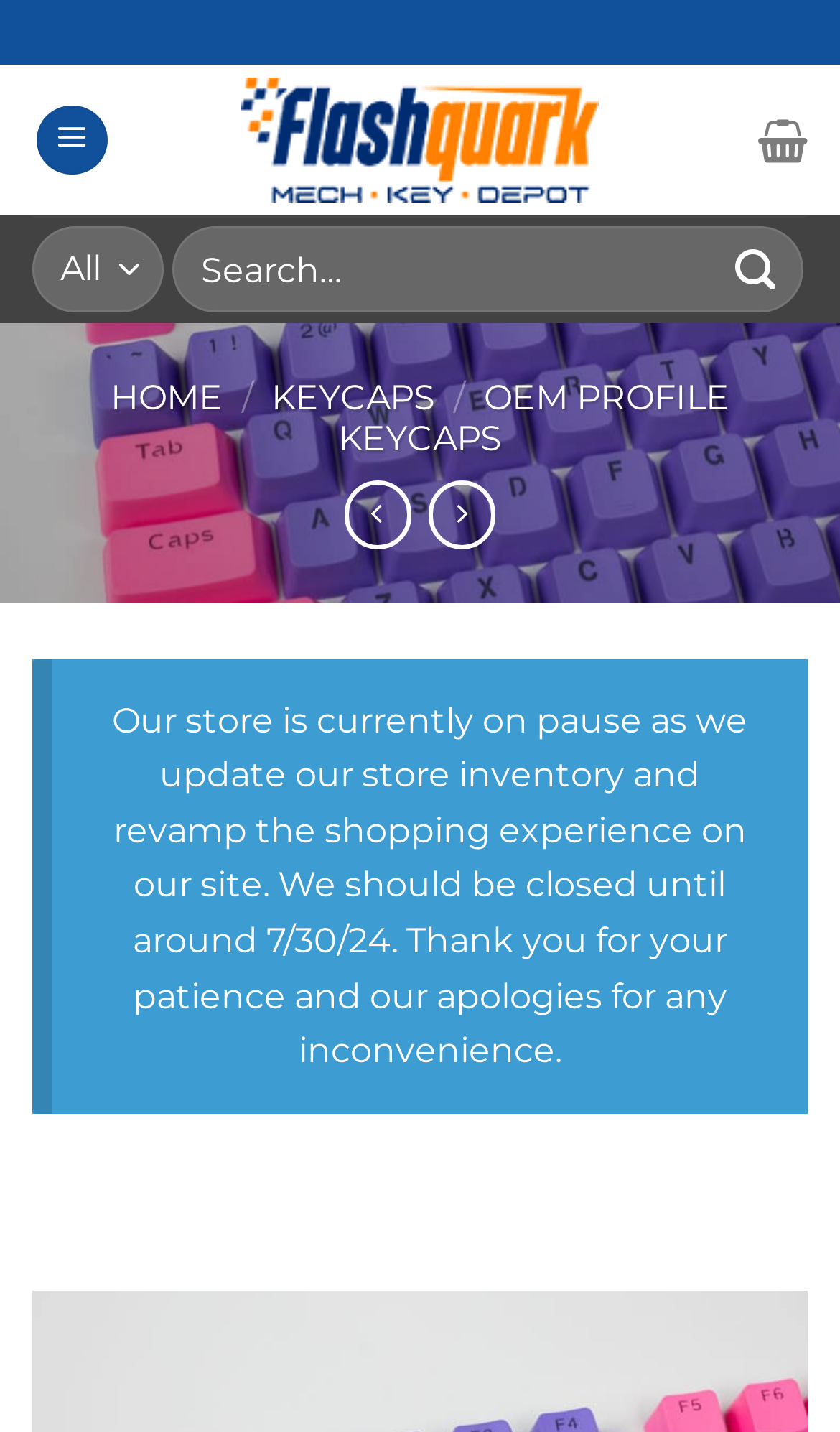Find and specify the bounding box coordinates that correspond to the clickable region for the instruction: "open menu".

[0.042, 0.073, 0.128, 0.122]